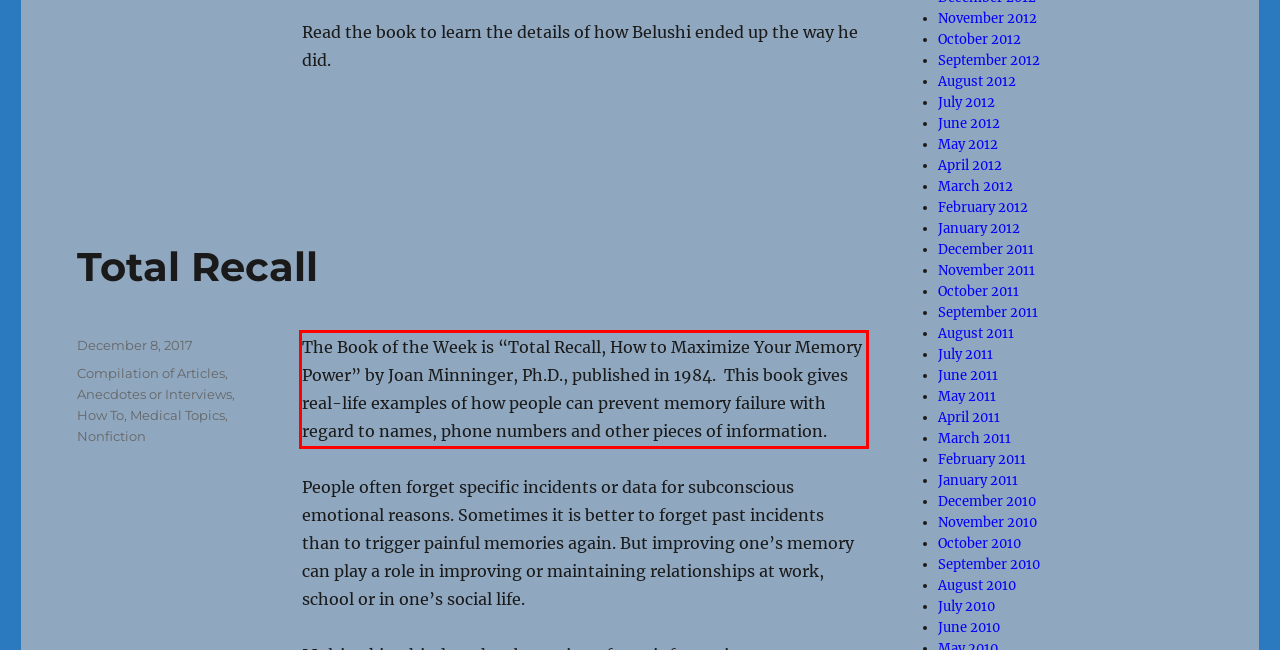Within the provided webpage screenshot, find the red rectangle bounding box and perform OCR to obtain the text content.

The Book of the Week is “Total Recall, How to Maximize Your Memory Power” by Joan Minninger, Ph.D., published in 1984. This book gives real-life examples of how people can prevent memory failure with regard to names, phone numbers and other pieces of information.